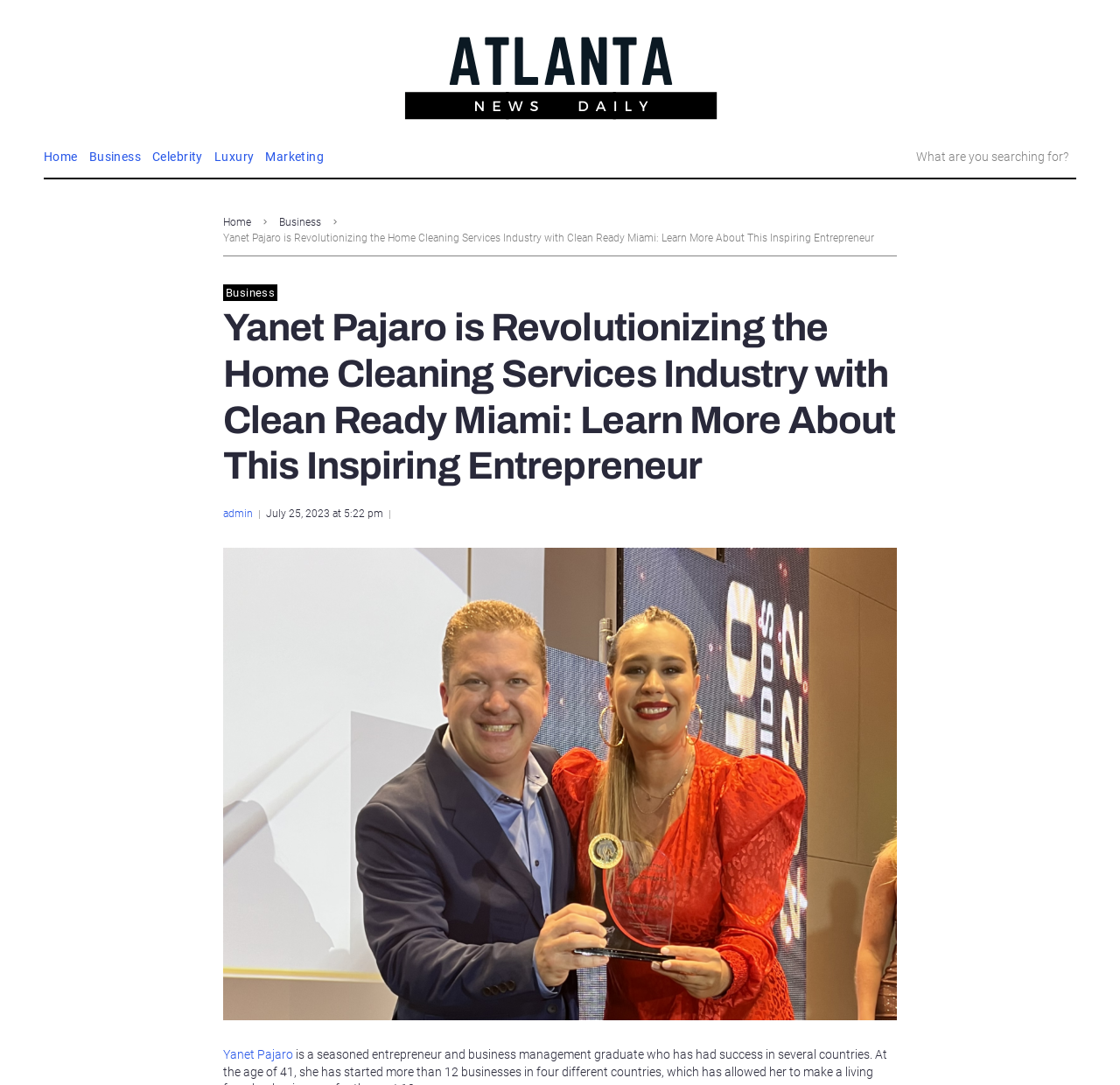What is the purpose of the search box?
Refer to the screenshot and respond with a concise word or phrase.

To search the website